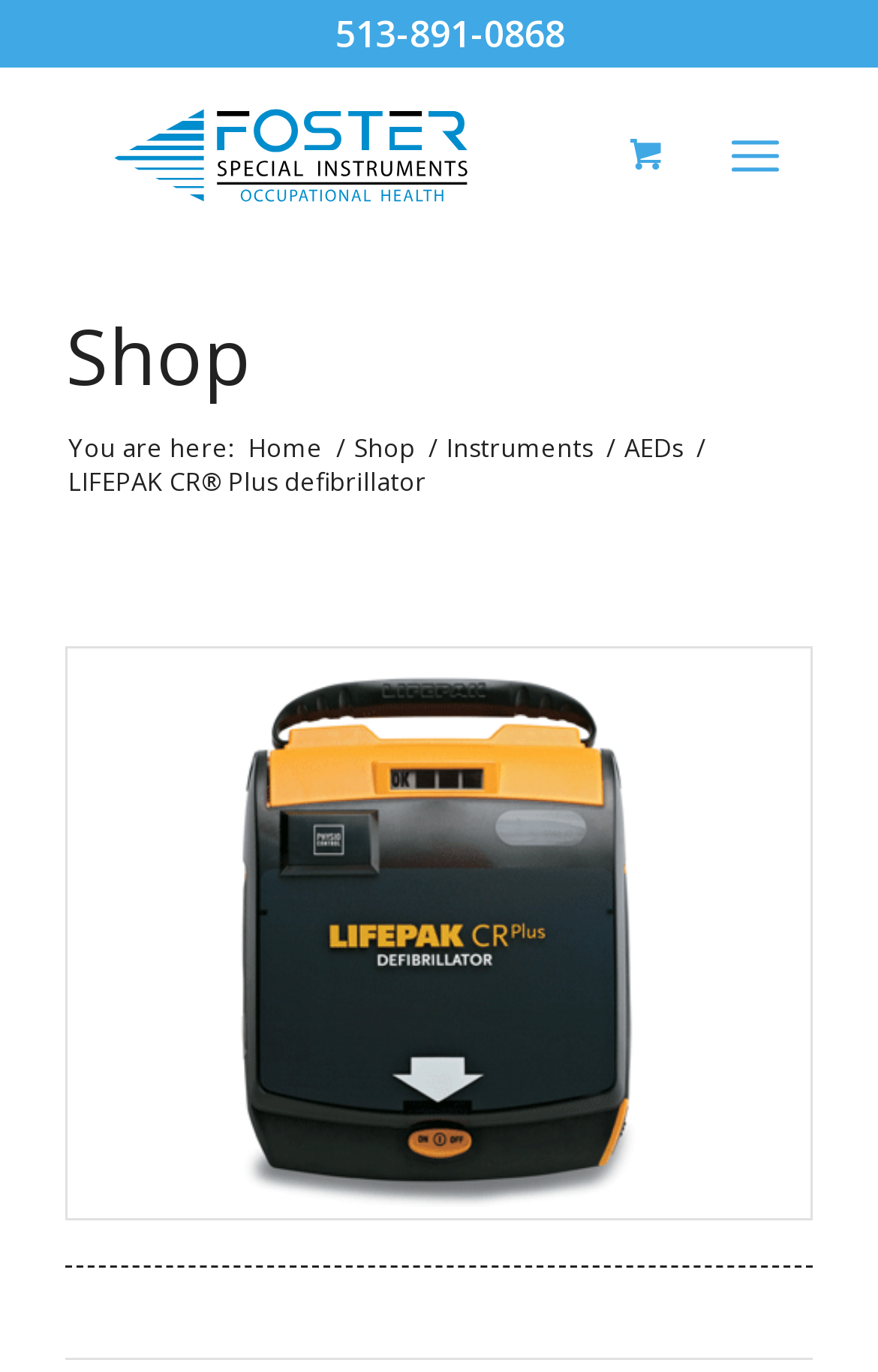Please find the bounding box coordinates for the clickable element needed to perform this instruction: "Visit the Shop page".

[0.075, 0.222, 0.285, 0.297]